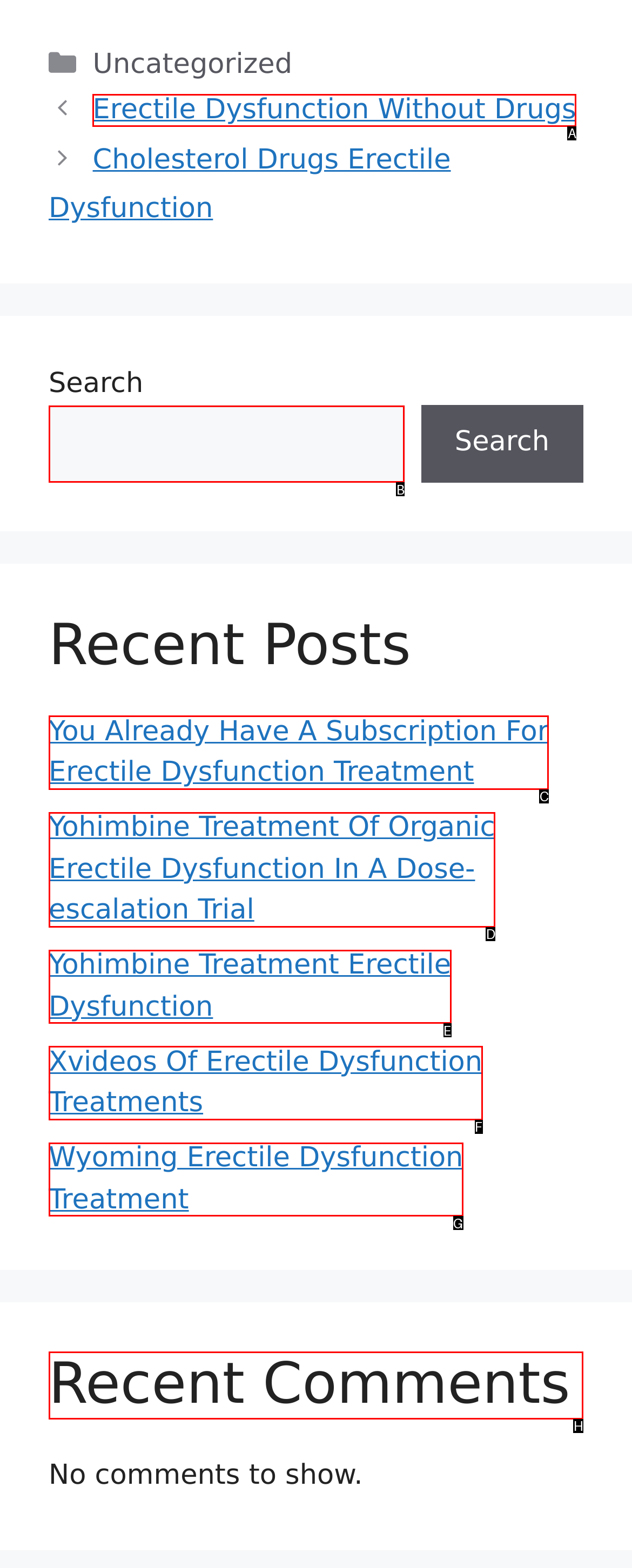Given the instruction: Check recent comments, which HTML element should you click on?
Answer with the letter that corresponds to the correct option from the choices available.

H